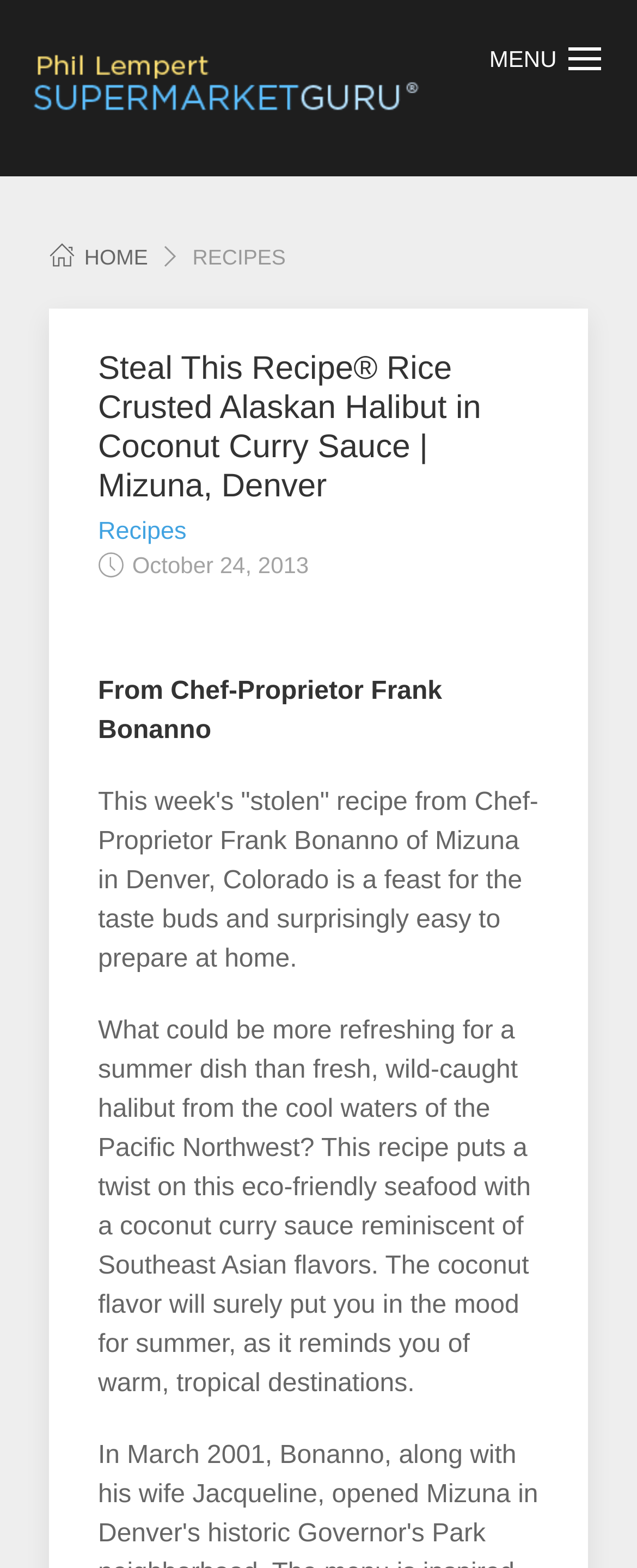What is the date of the recipe posting?
Deliver a detailed and extensive answer to the question.

I found the answer by looking at the text 'October 24, 2013' which is located below the recipe title and above the recipe description.